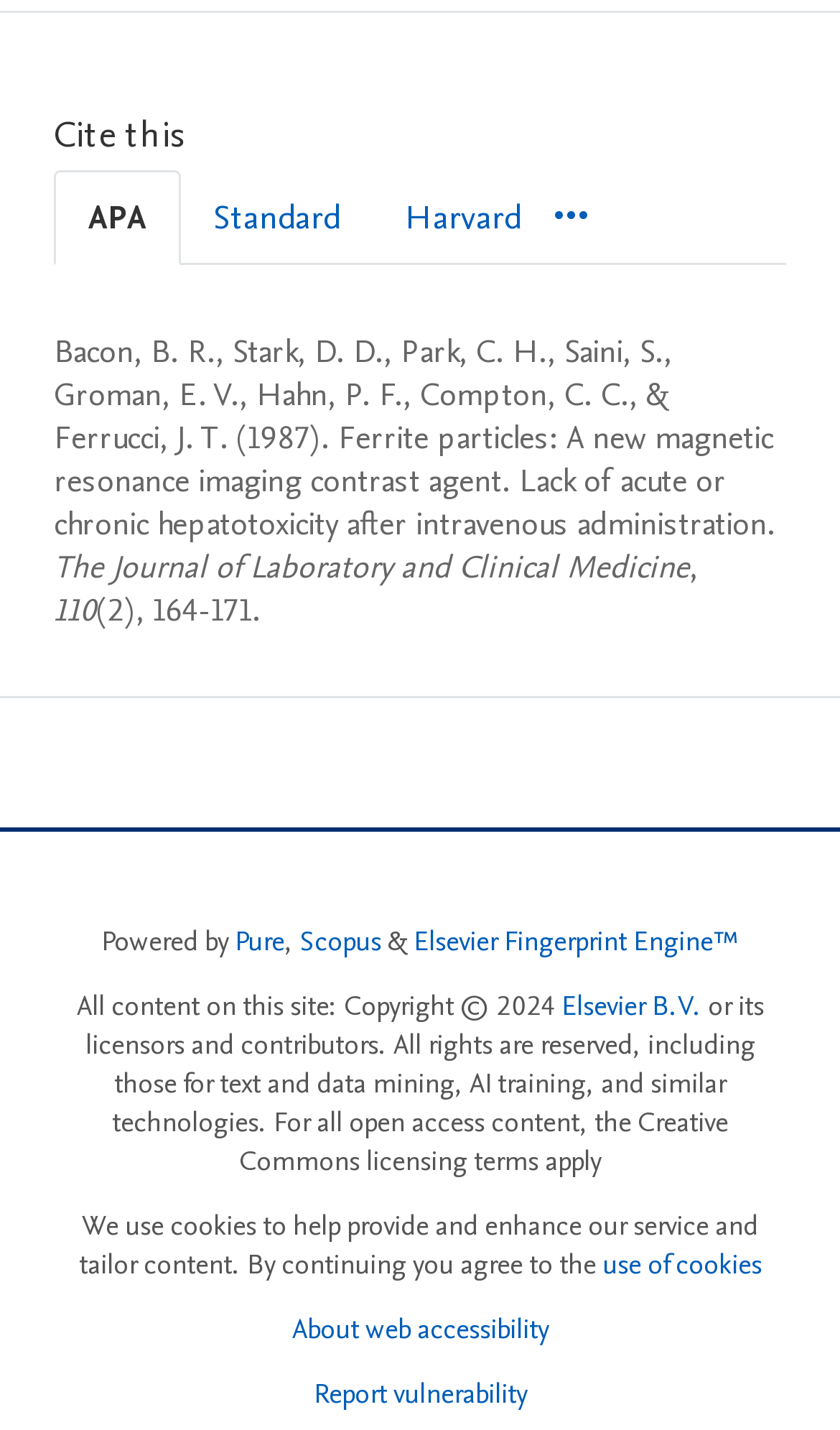Pinpoint the bounding box coordinates of the clickable area needed to execute the instruction: "View the Elsevier B.V. website". The coordinates should be specified as four float numbers between 0 and 1, i.e., [left, top, right, bottom].

[0.668, 0.69, 0.835, 0.717]